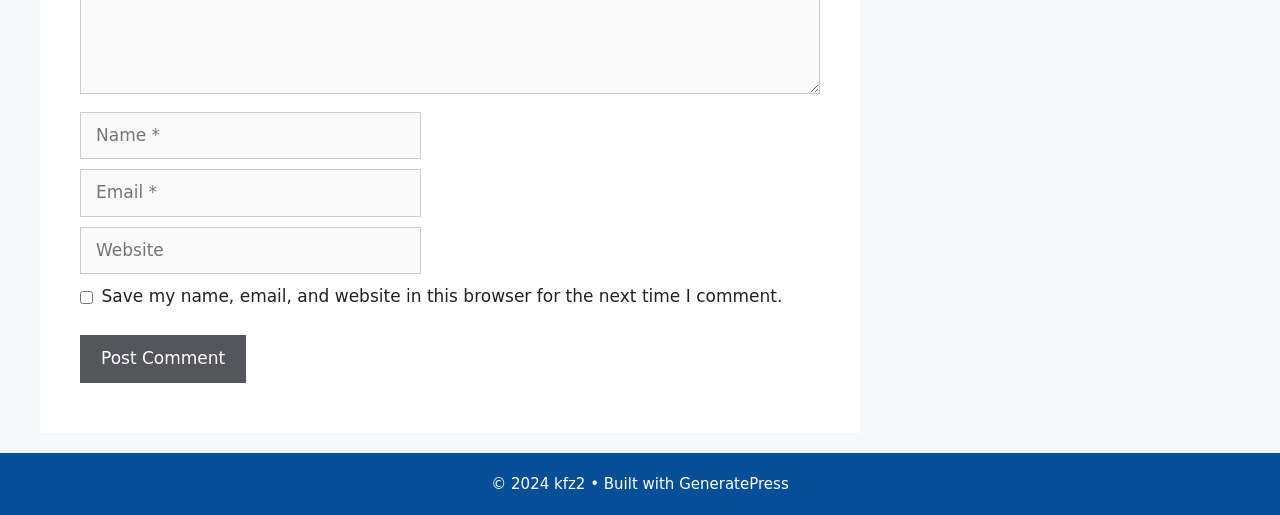What is the name of the theme used to build the website?
Please respond to the question with as much detail as possible.

The website is built with the GeneratePress theme, which is indicated by the link element at the bottom of the webpage with the text 'GeneratePress'.